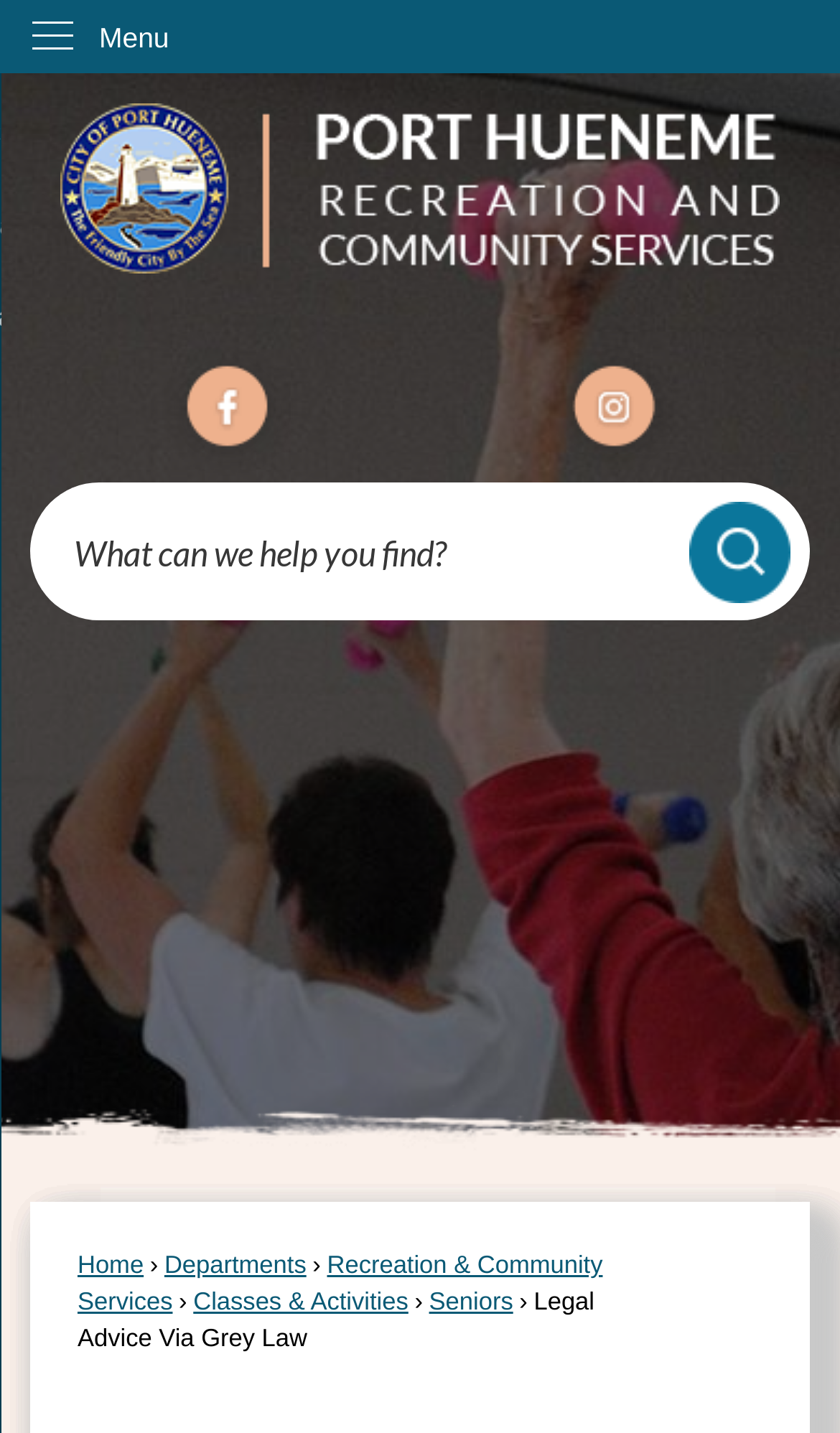Extract the primary heading text from the webpage.

LEGAL ADVICE VIA GREY LAW